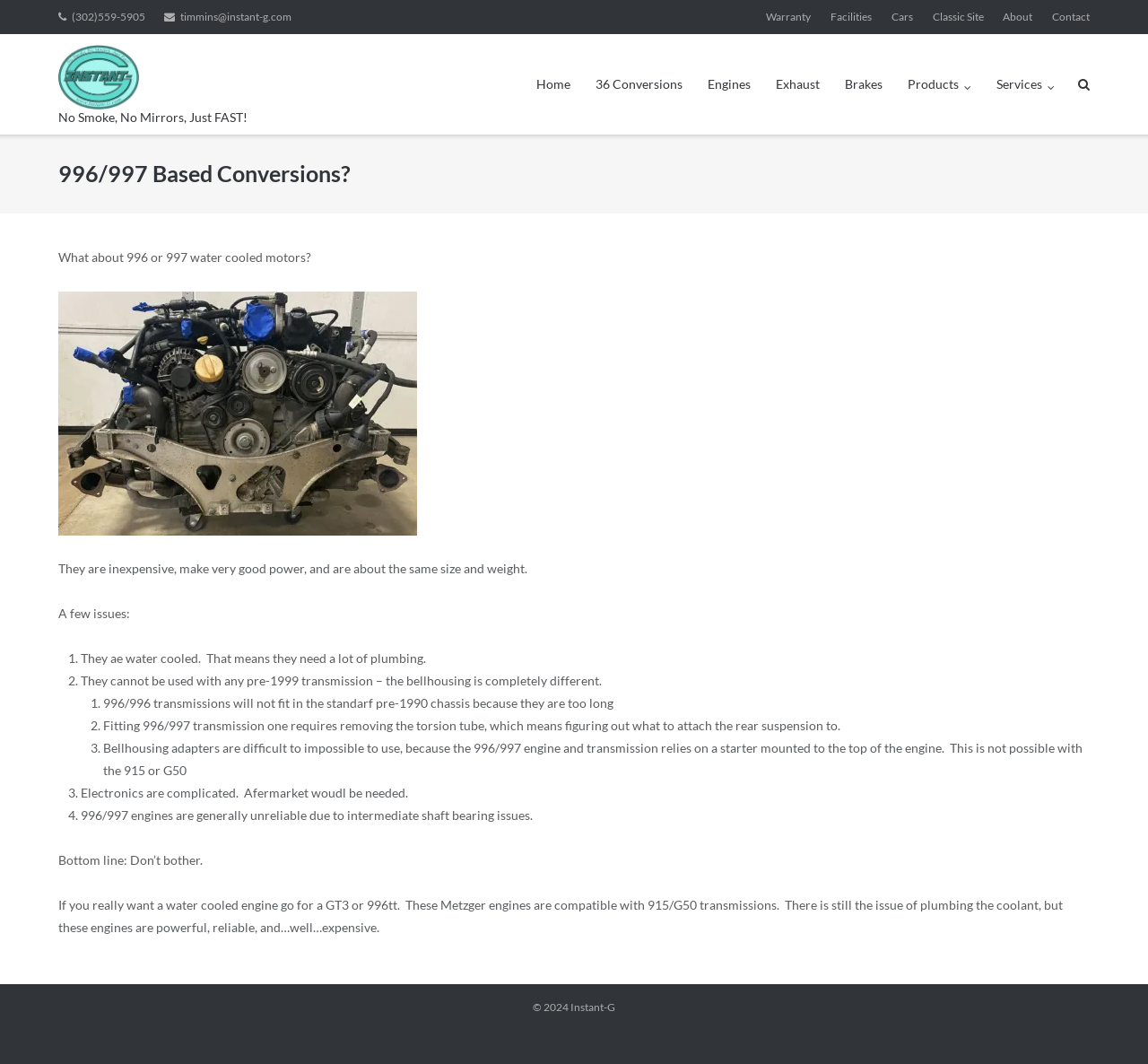Pinpoint the bounding box coordinates of the element that must be clicked to accomplish the following instruction: "Watch the 'FSSP Adelaide YouTube' video". The coordinates should be in the format of four float numbers between 0 and 1, i.e., [left, top, right, bottom].

None